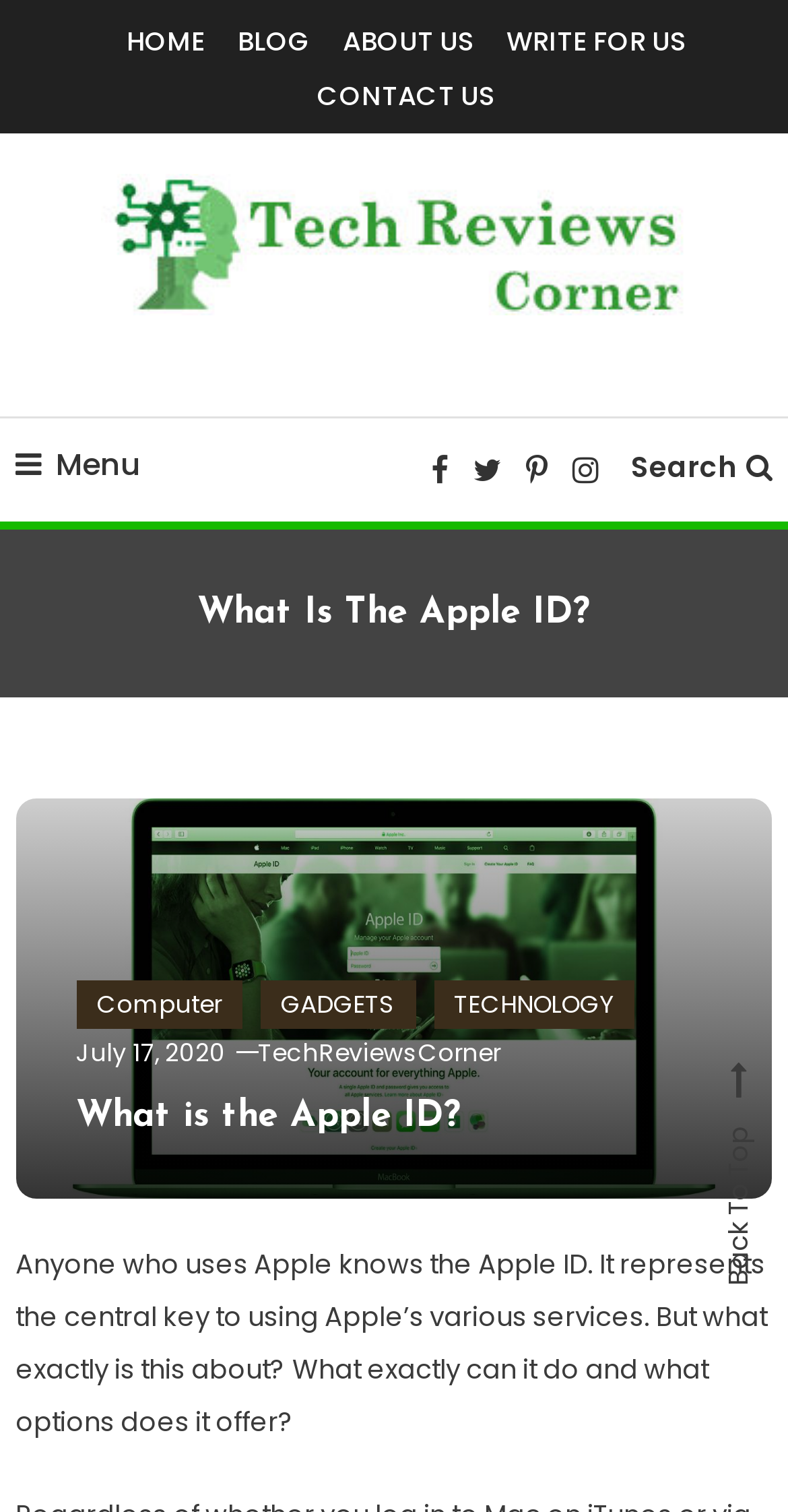Please determine the bounding box coordinates of the element's region to click in order to carry out the following instruction: "Explore 'Celebrities'". The coordinates should be four float numbers between 0 and 1, i.e., [left, top, right, bottom].

None